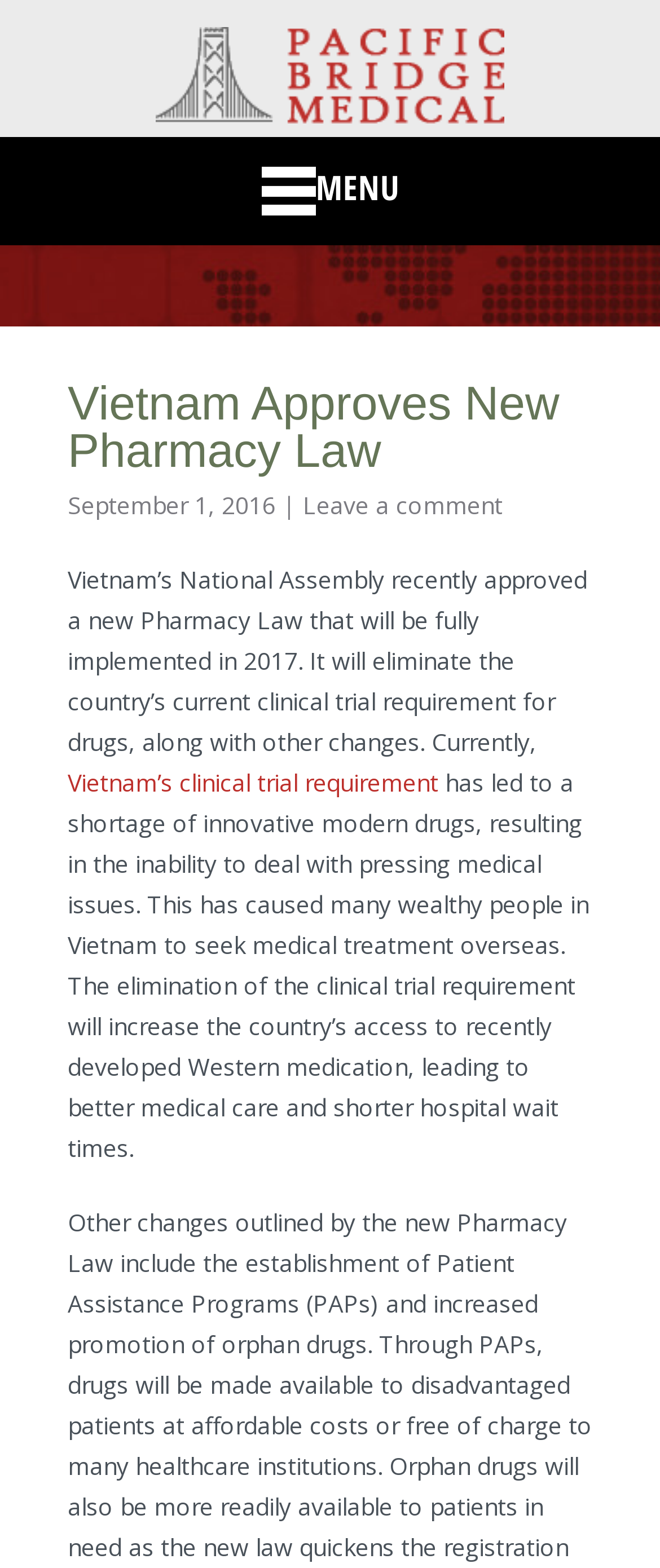Please locate and retrieve the main header text of the webpage.

Vietnam Approves New Pharmacy Law